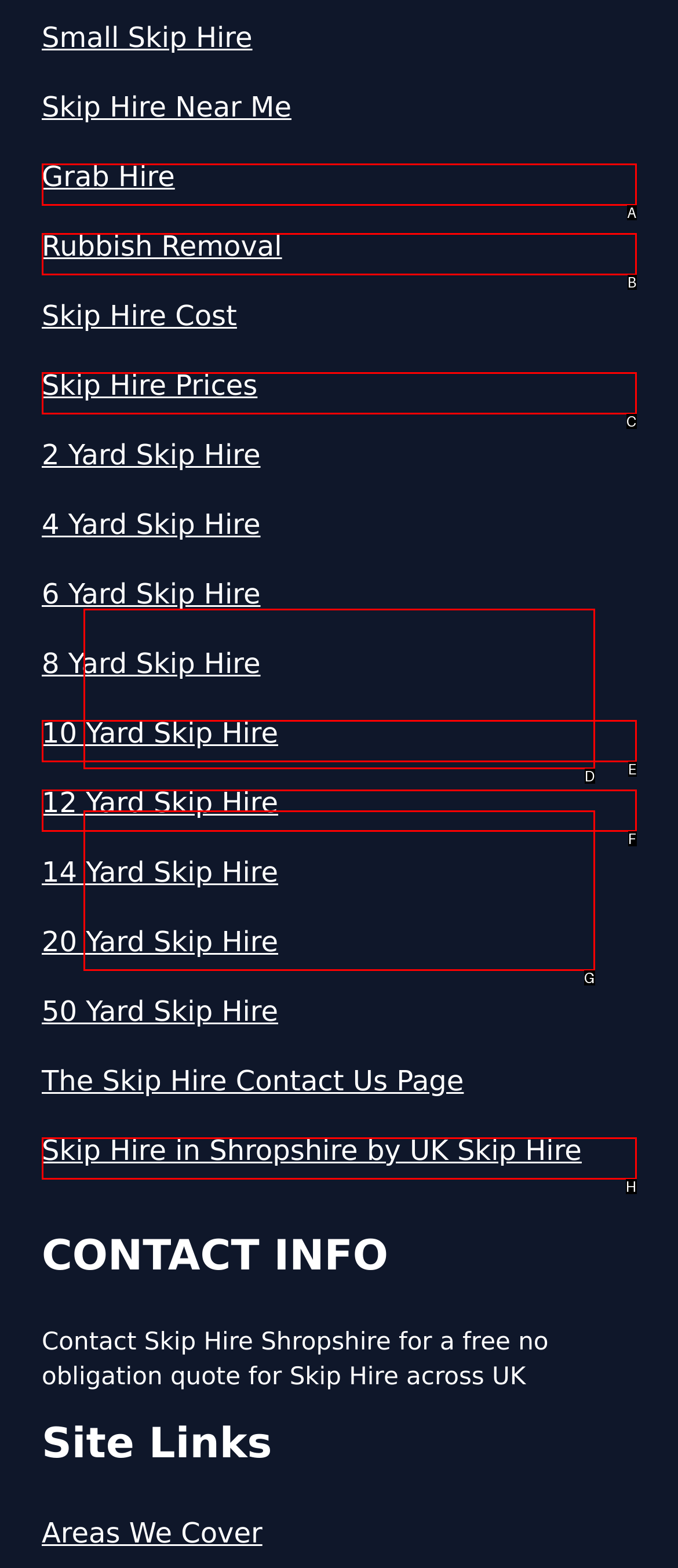Choose the option that matches the following description: Mini Skip Hire
Answer with the letter of the correct option.

B